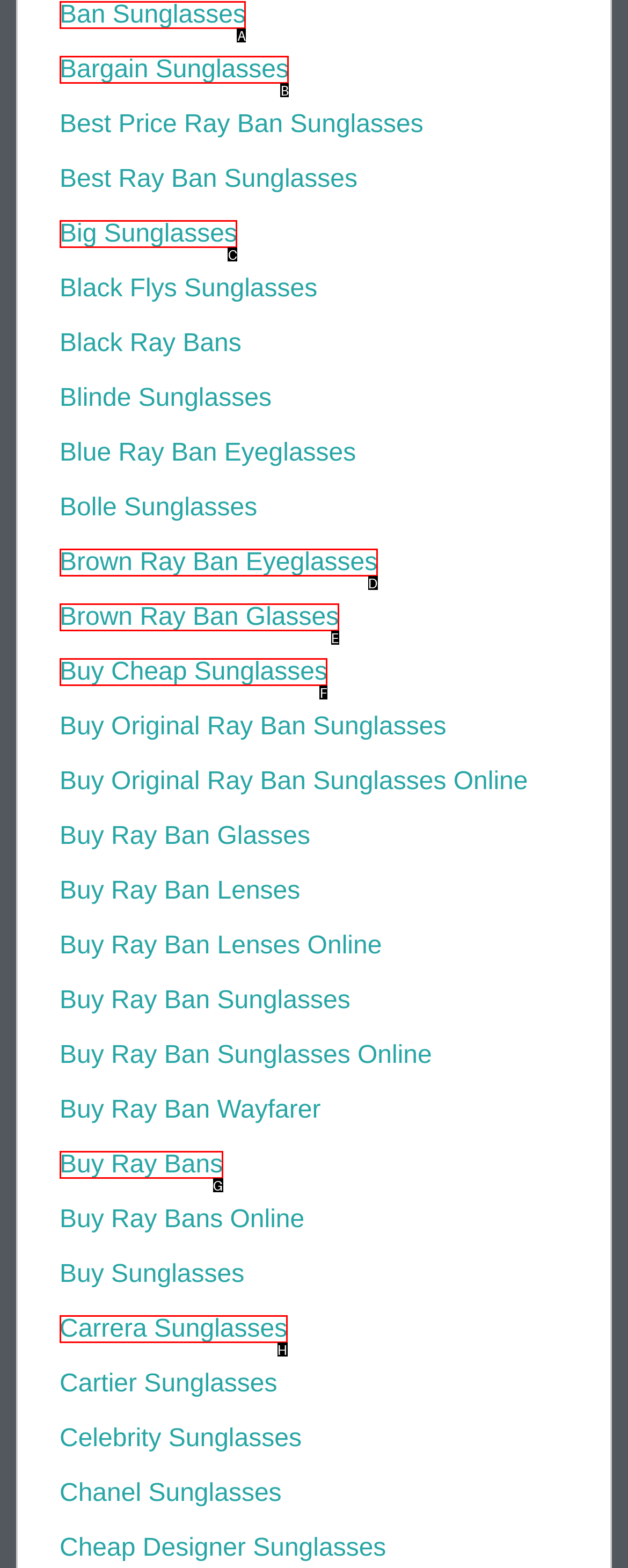Select the HTML element that matches the description: English
Respond with the letter of the correct choice from the given options directly.

None